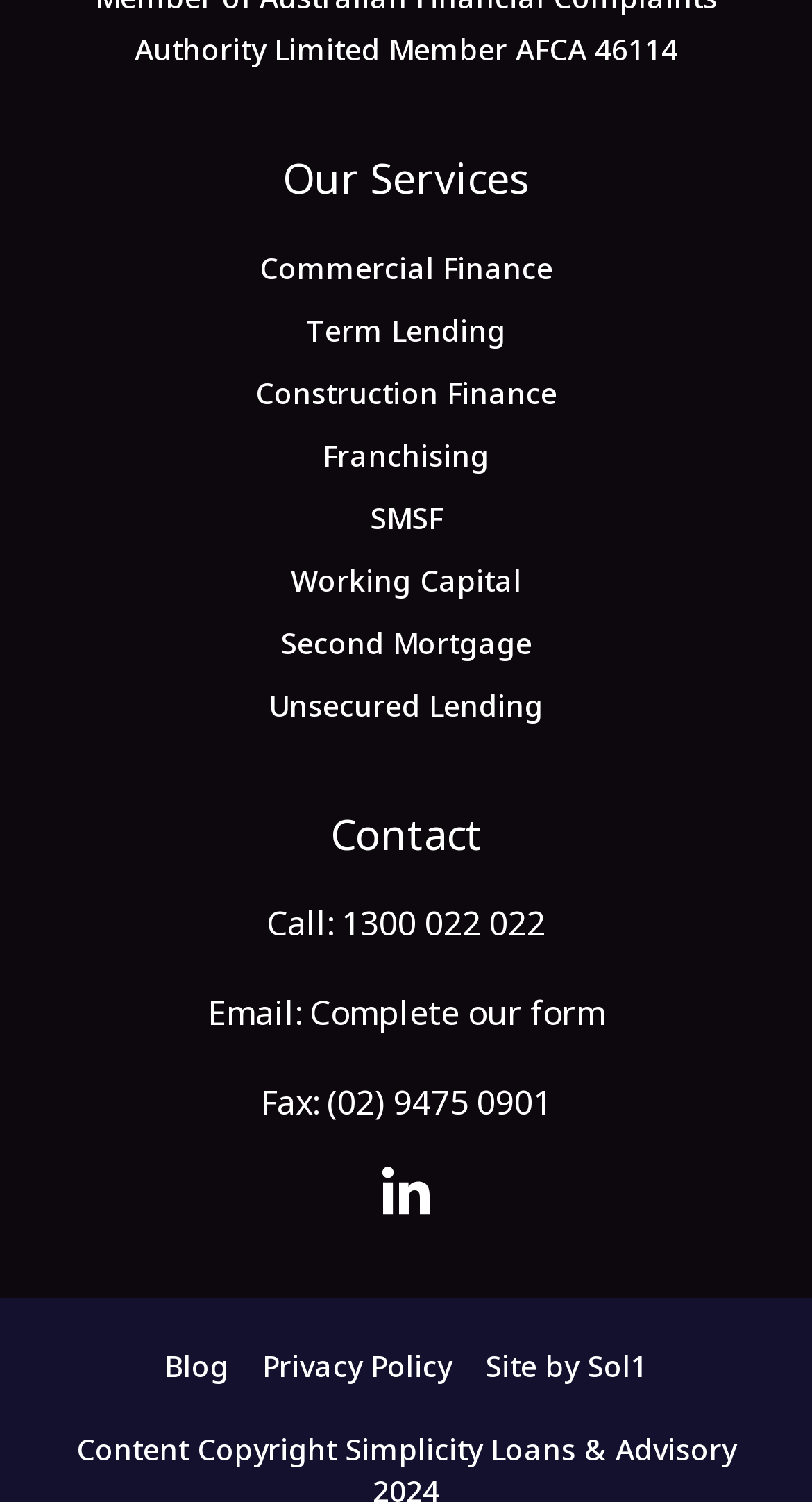Locate the bounding box coordinates of the clickable area needed to fulfill the instruction: "Click Commercial Finance".

[0.077, 0.161, 0.923, 0.195]